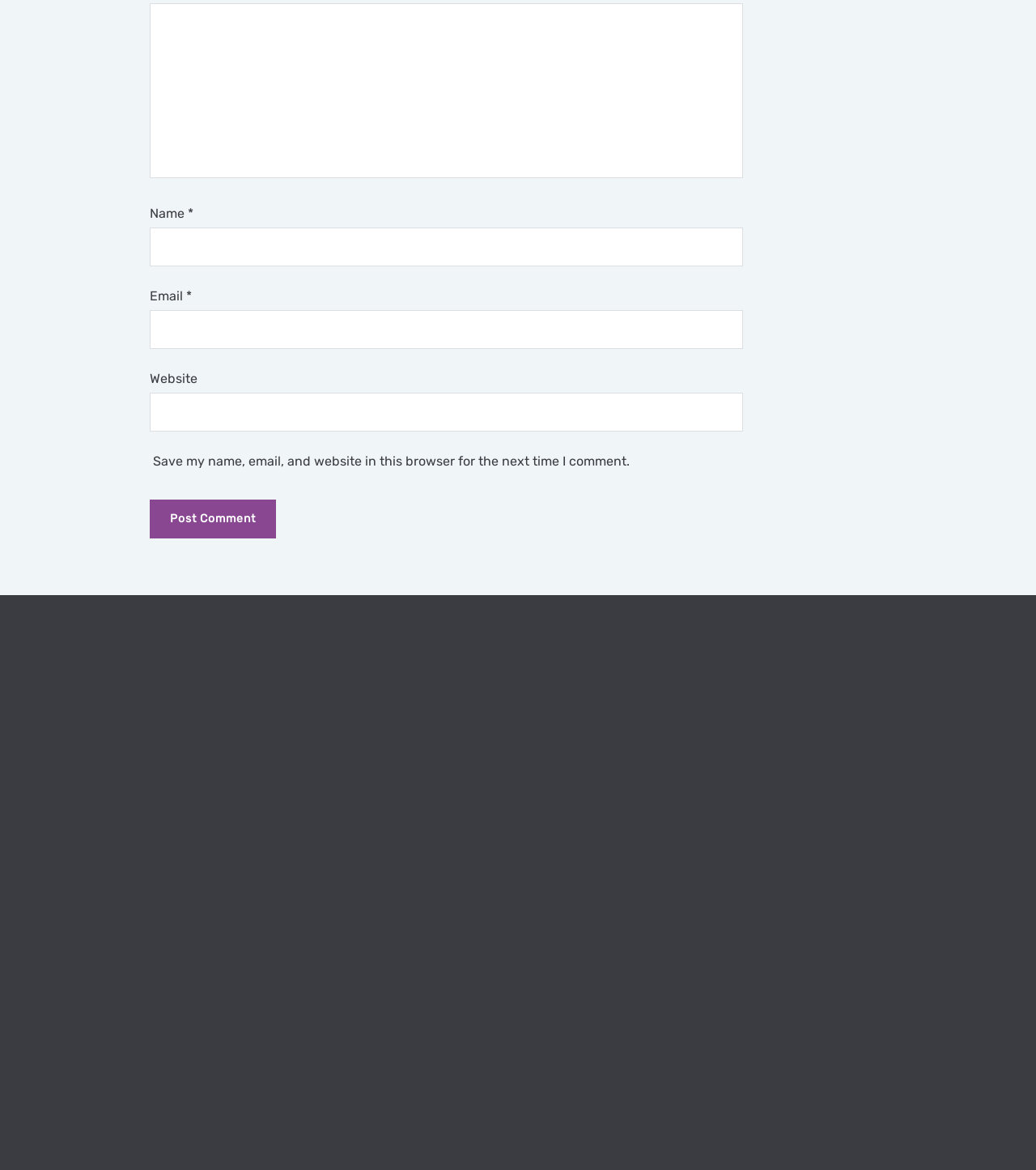Predict the bounding box for the UI component with the following description: "parent_node: Comment * name="comment"".

[0.145, 0.003, 0.717, 0.153]